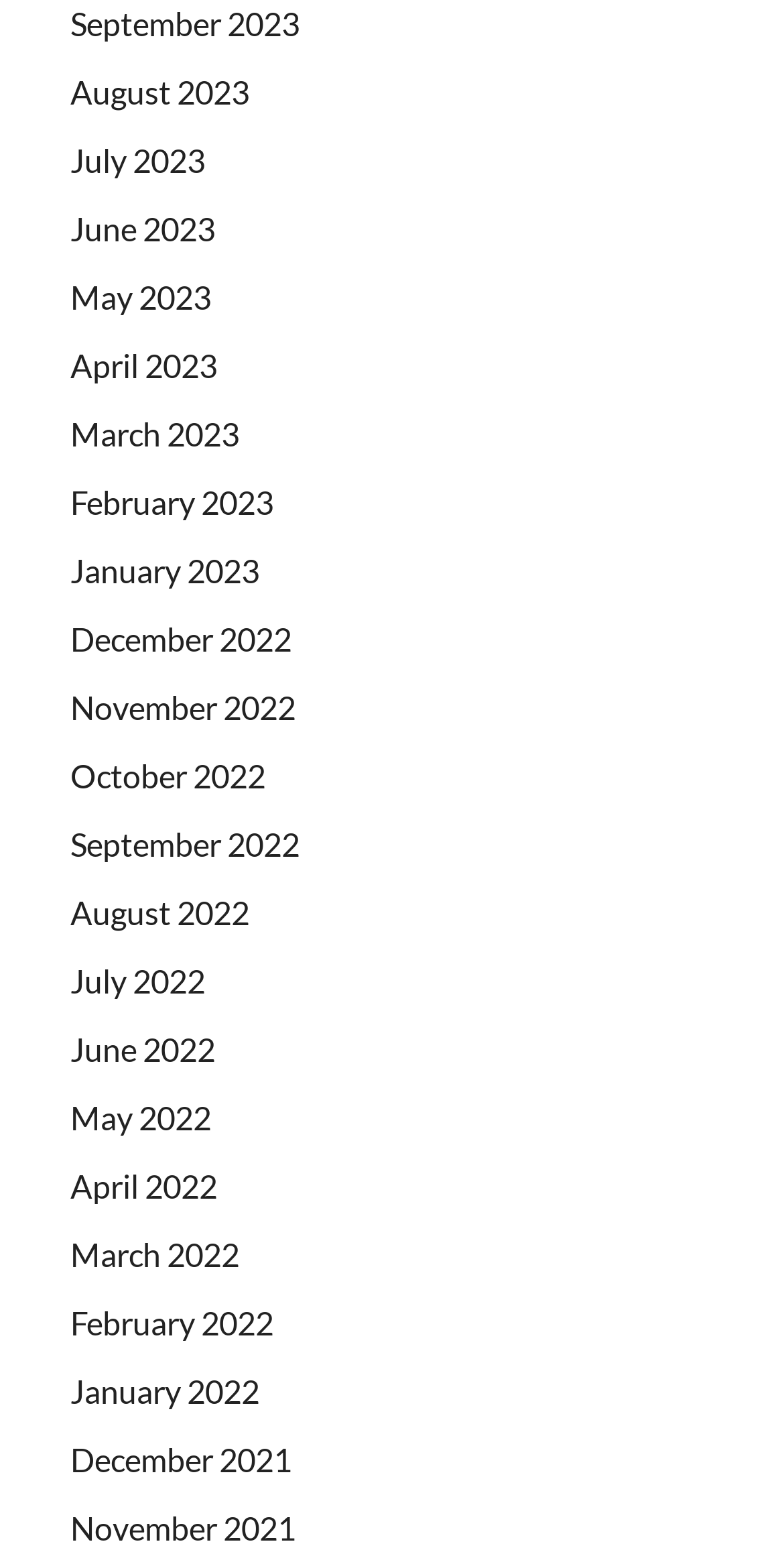How many month-year links are on the webpage?
Provide a detailed and well-explained answer to the question.

I counted the number of links on the webpage and found that there are 24 month-year links, each representing a specific month and year from September 2023 to November 2021.